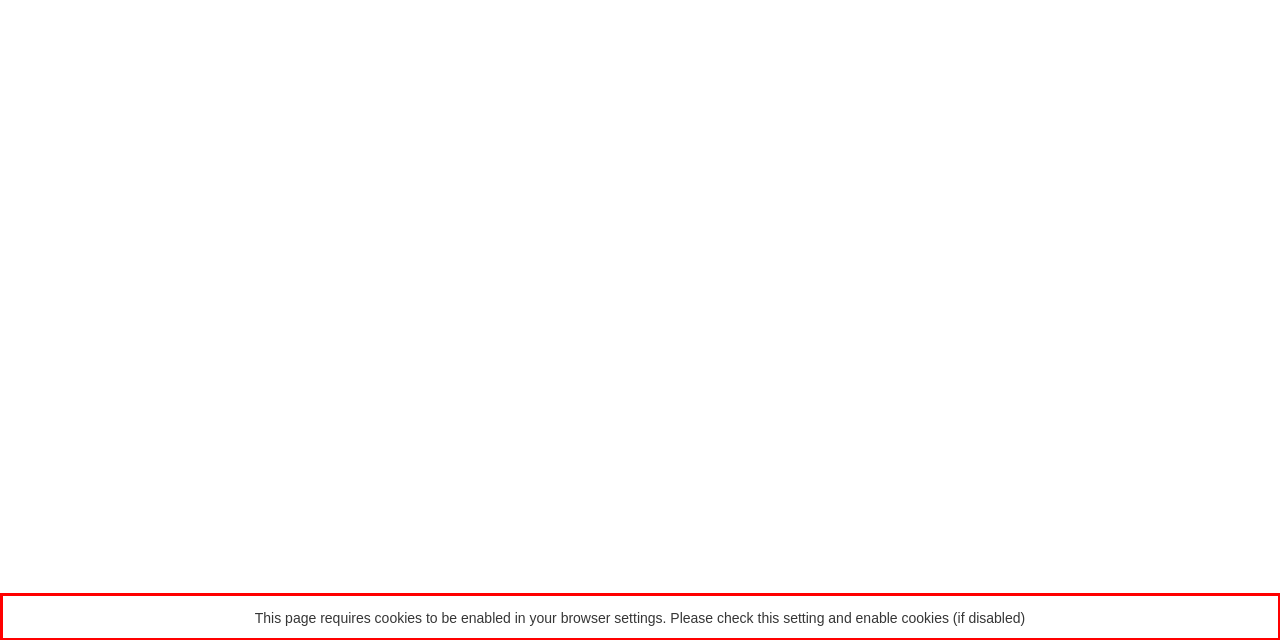Within the screenshot of the webpage, there is a red rectangle. Please recognize and generate the text content inside this red bounding box.

This page requires cookies to be enabled in your browser settings. Please check this setting and enable cookies (if disabled)